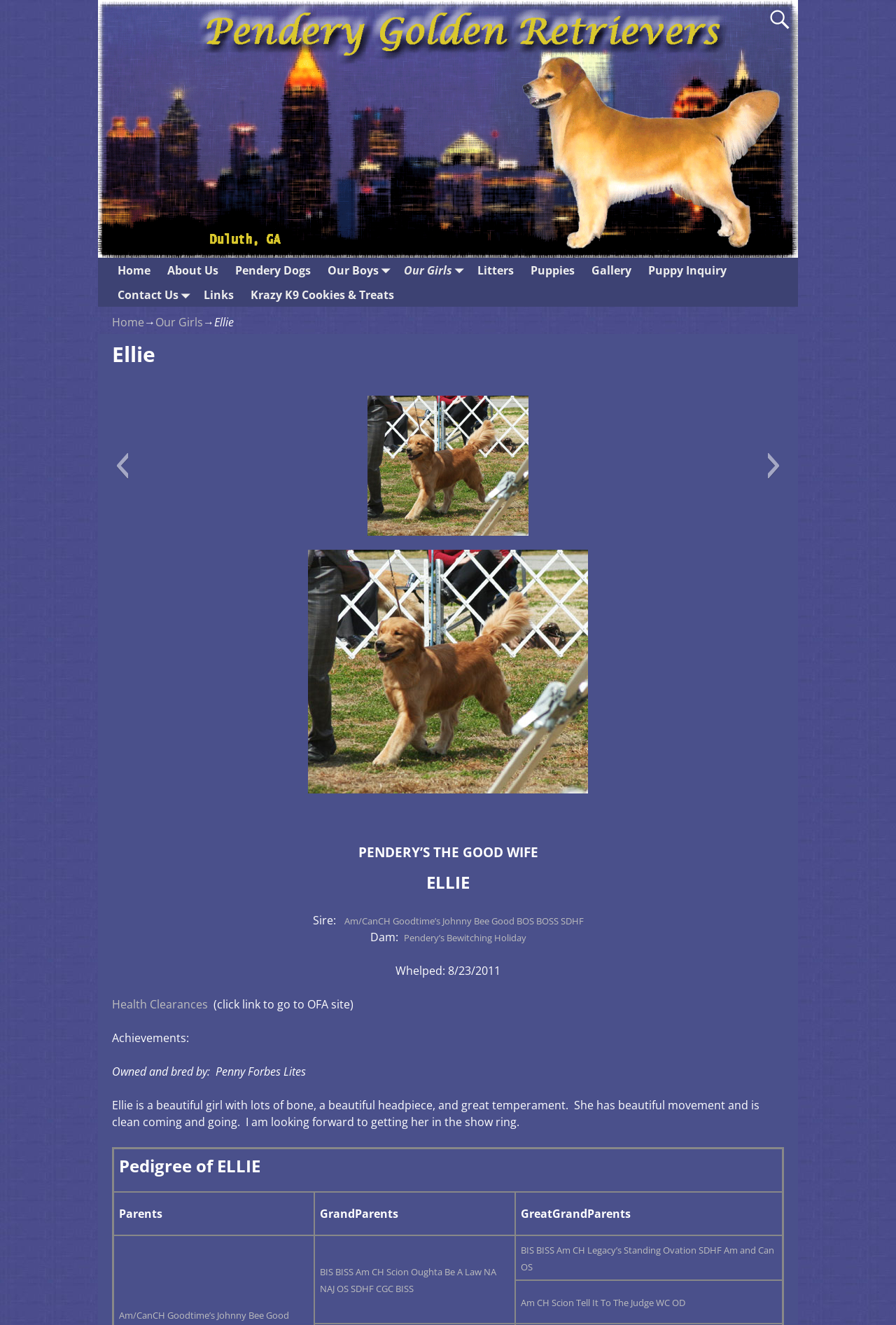Based on the element description Health Clearances, identify the bounding box of the UI element in the given webpage screenshot. The coordinates should be in the format (top-left x, top-left y, bottom-right x, bottom-right y) and must be between 0 and 1.

[0.125, 0.752, 0.232, 0.764]